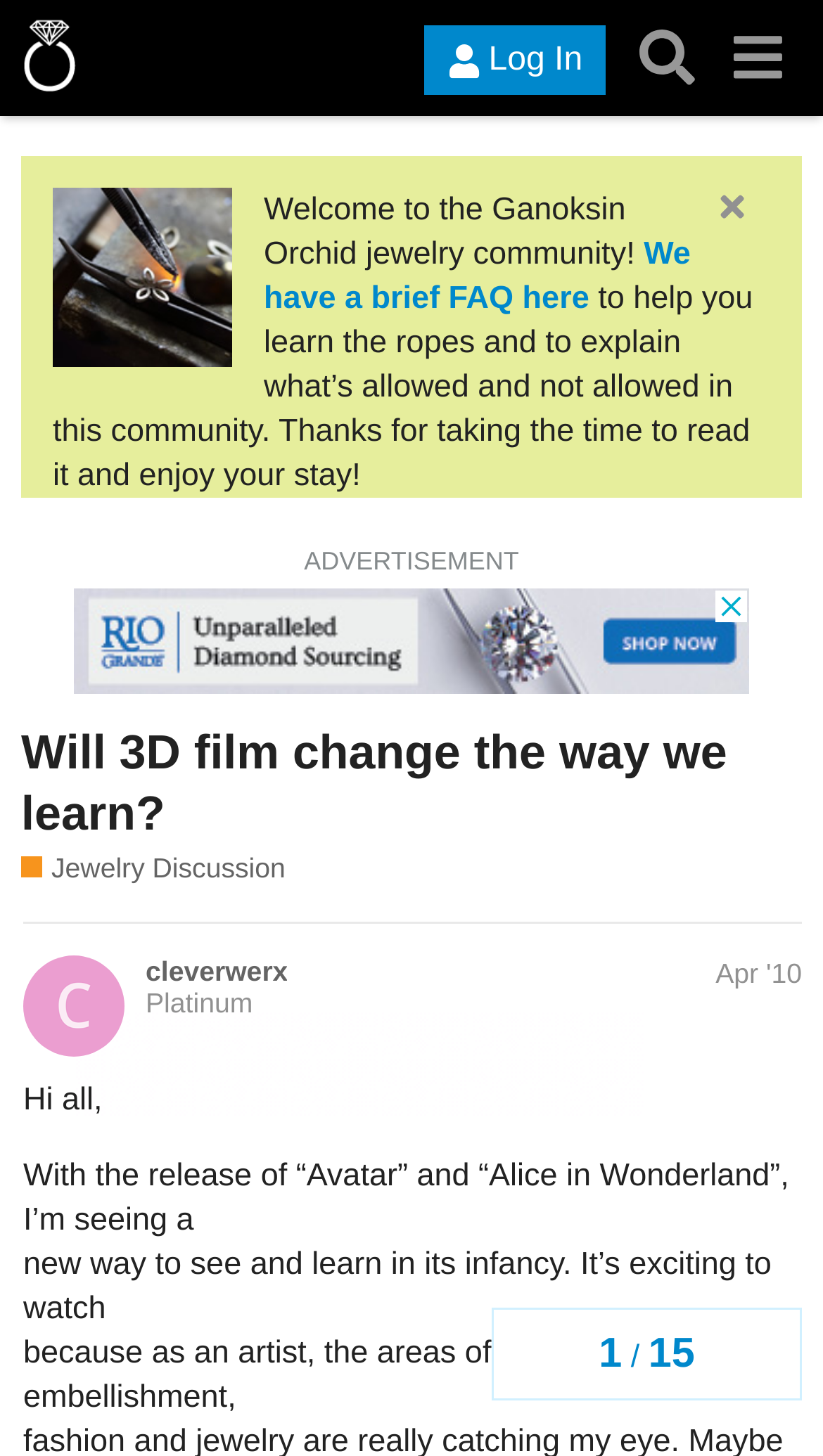Pinpoint the bounding box coordinates of the clickable area needed to execute the instruction: "Click the 'Log In' button". The coordinates should be specified as four float numbers between 0 and 1, i.e., [left, top, right, bottom].

[0.516, 0.018, 0.736, 0.066]